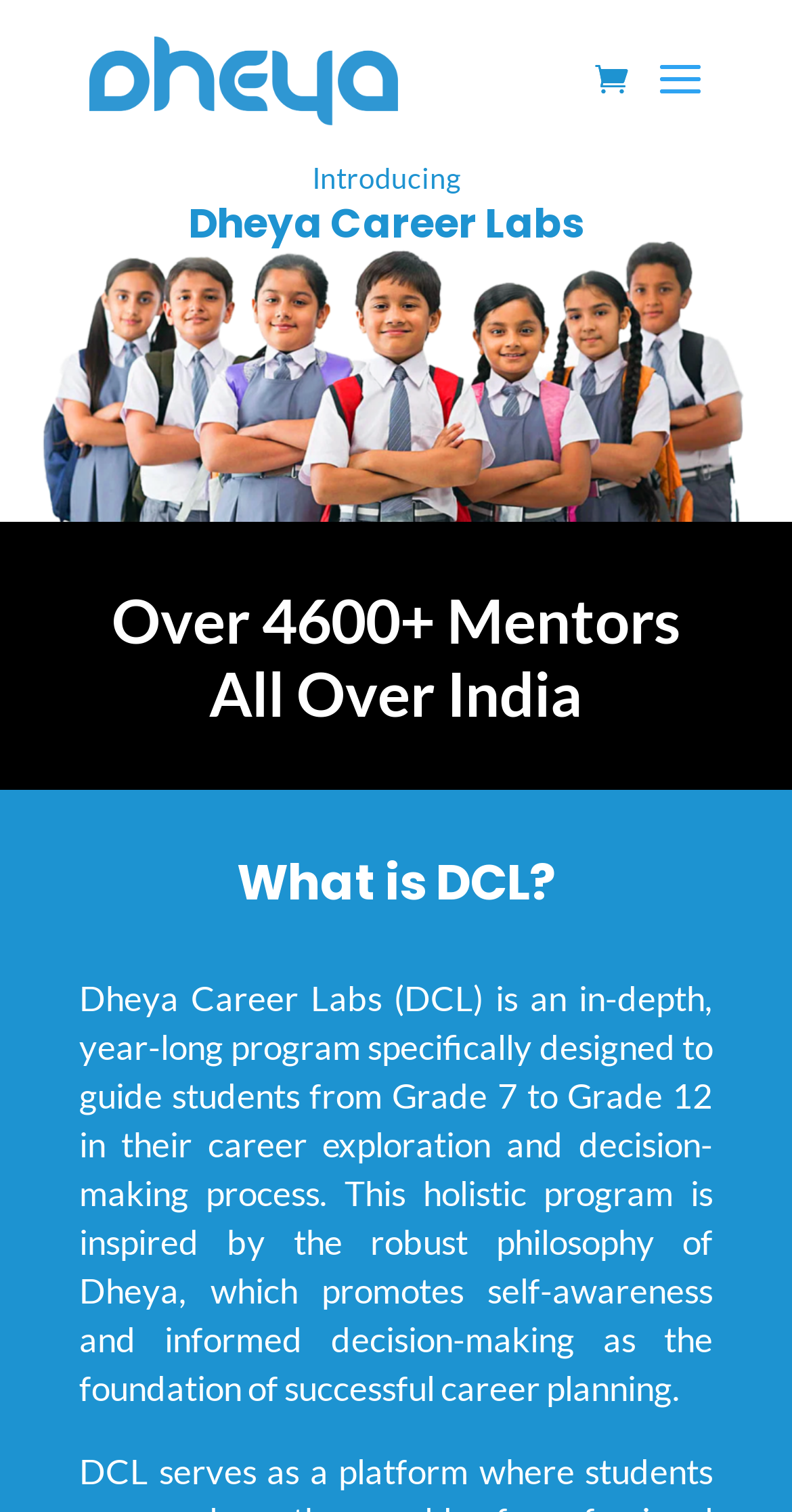How many mentors are there?
Look at the screenshot and provide an in-depth answer.

I found the answer by looking at the StaticText element with the text 'Over 4600+ Mentors All Over India', which explicitly states the number of mentors.